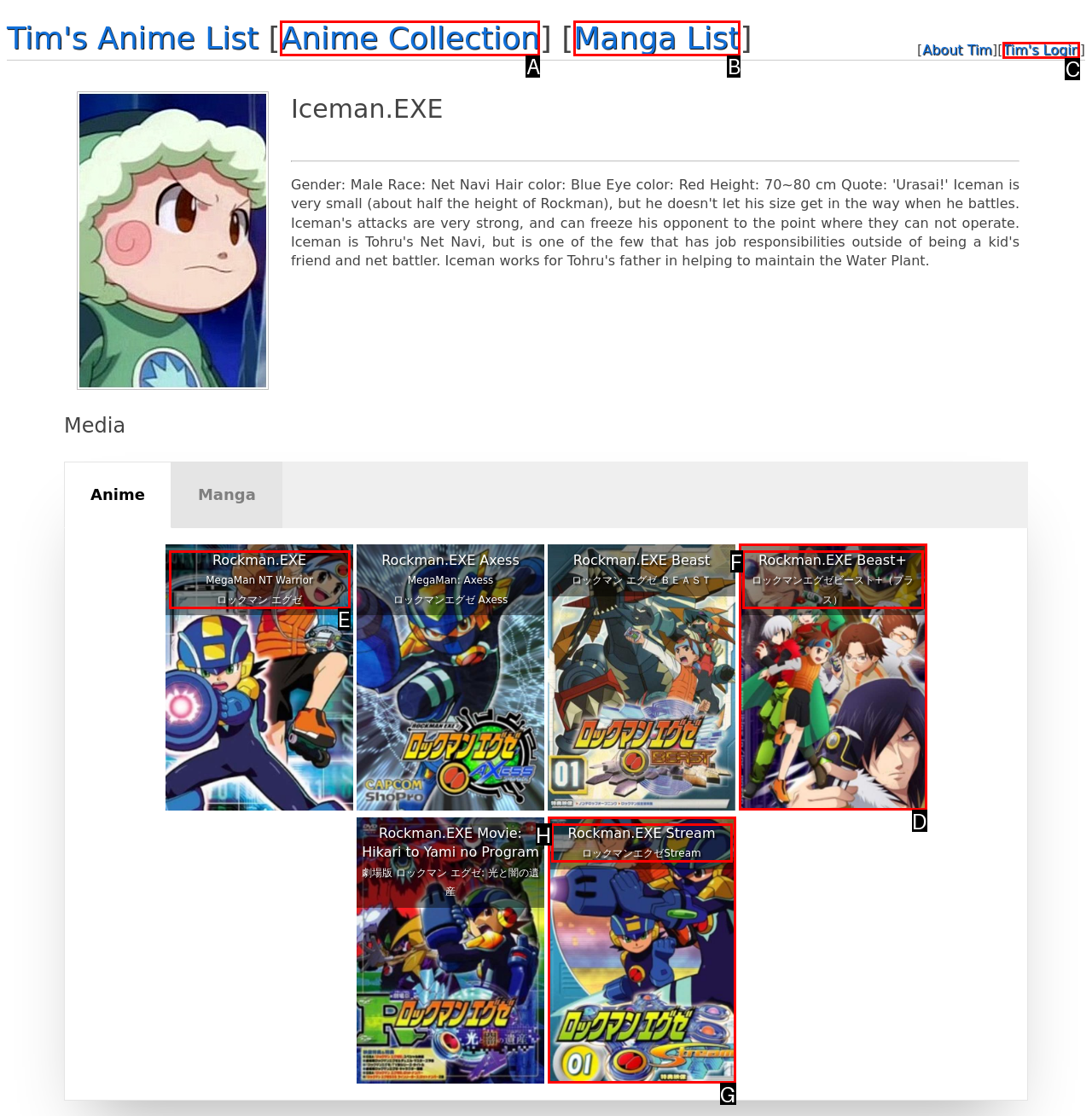Match the description: Tim's Login to one of the options shown. Reply with the letter of the best match.

C